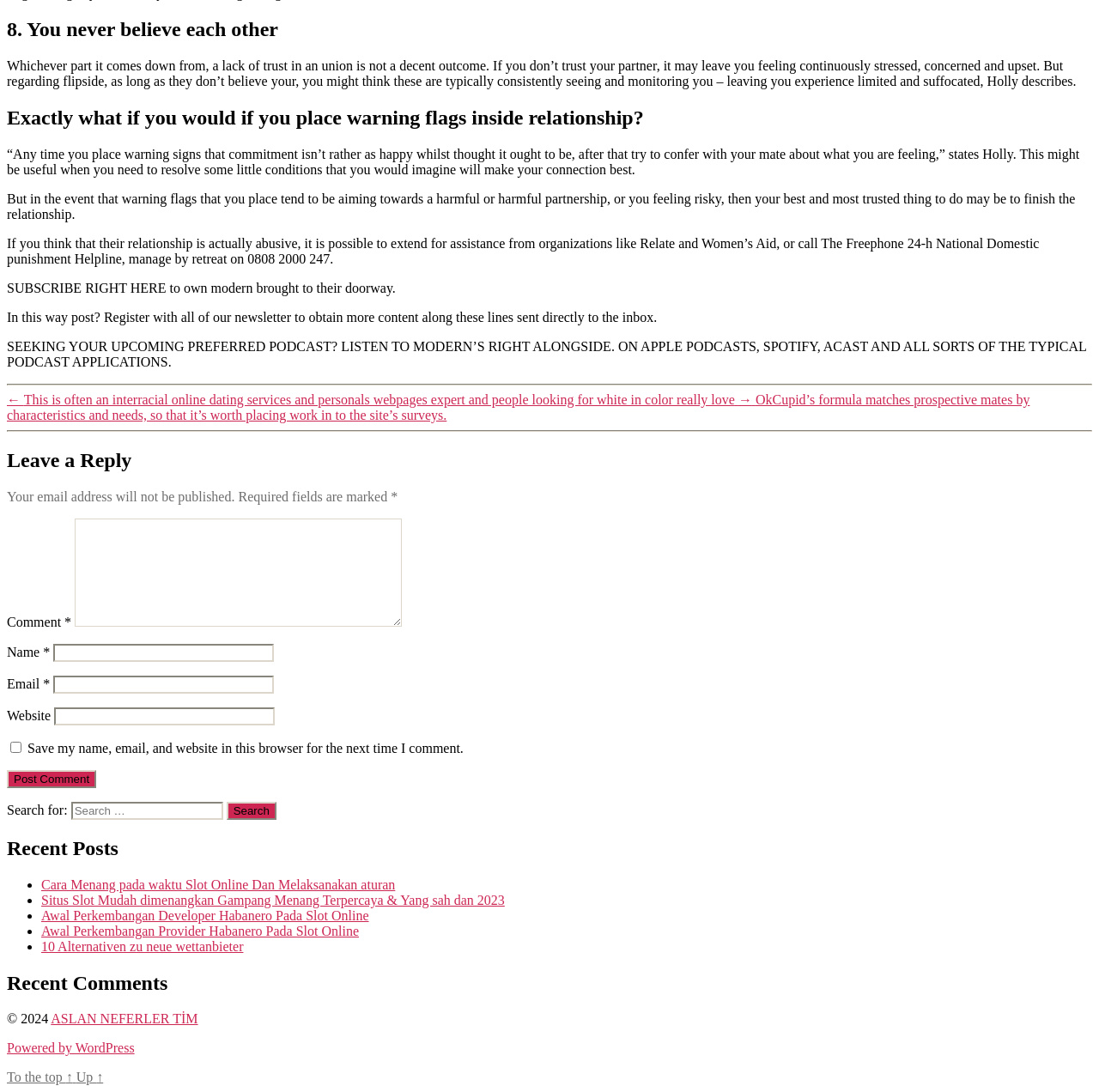Find the bounding box coordinates of the clickable element required to execute the following instruction: "View Sebastian Otoo's profile". Provide the coordinates as four float numbers between 0 and 1, i.e., [left, top, right, bottom].

None